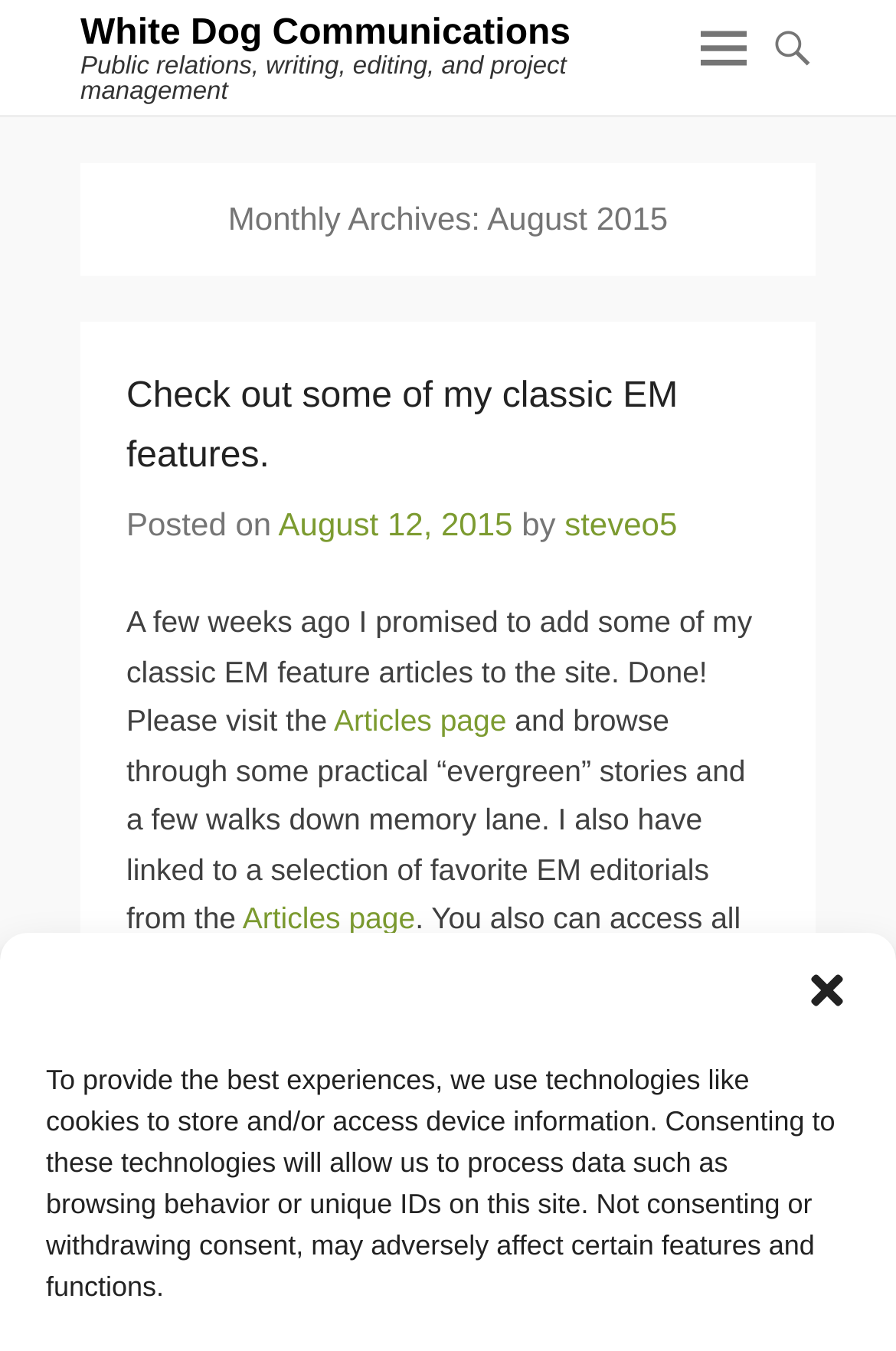Please study the image and answer the question comprehensively:
What is the date of the latest article?

The date of the latest article can be found in the link element with the text 'August 12, 2015' which is located in the article content area of the webpage.